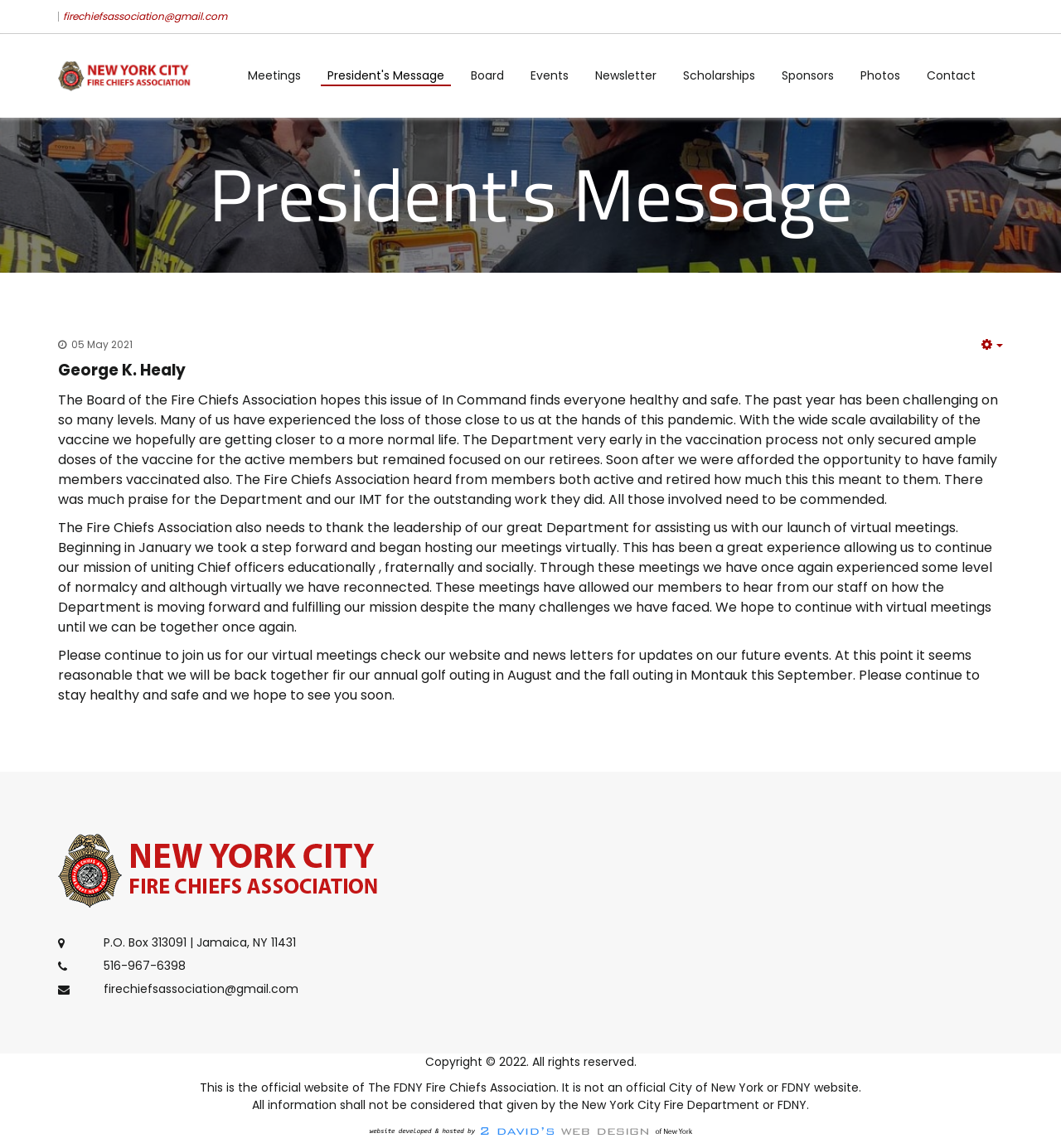What is the location of the Fire Chiefs Association?
Answer the question with as much detail as possible.

The answer can be found in the static text element with the content 'P.O. Box 313091 | Jamaica, NY 11431' which indicates the location of the Fire Chiefs Association.